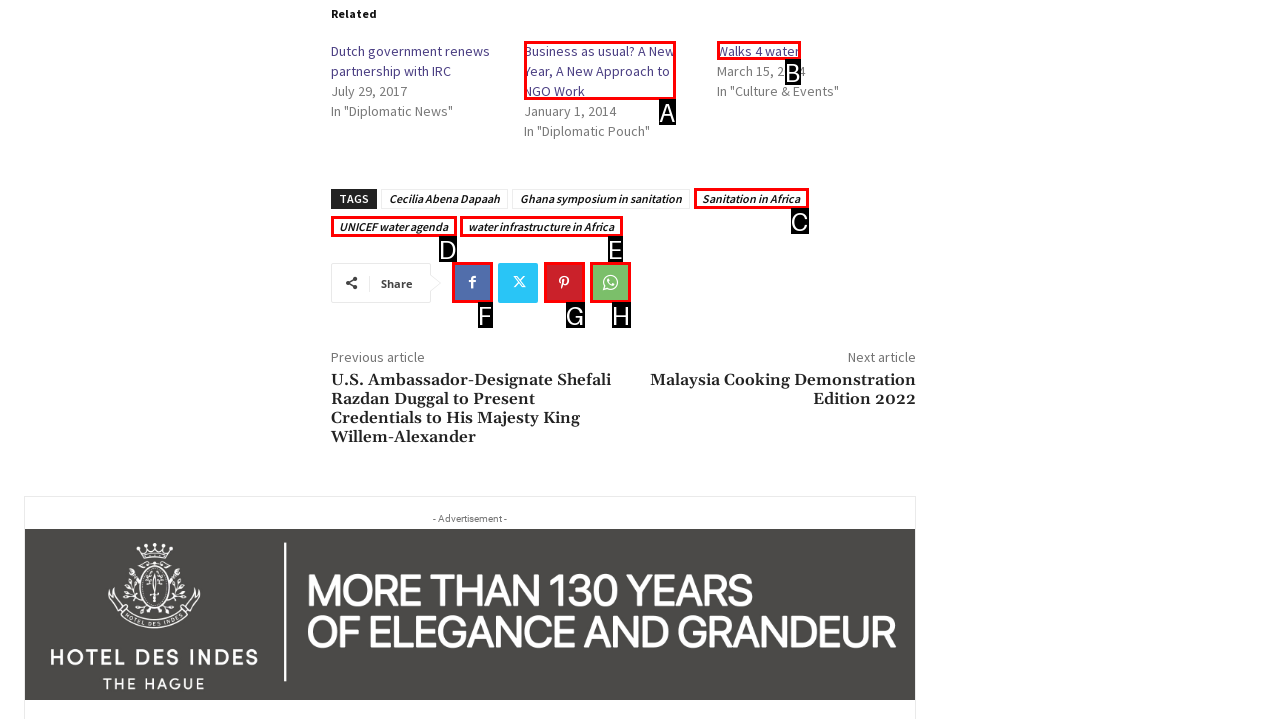Given the description: Facebook, select the HTML element that matches it best. Reply with the letter of the chosen option directly.

F